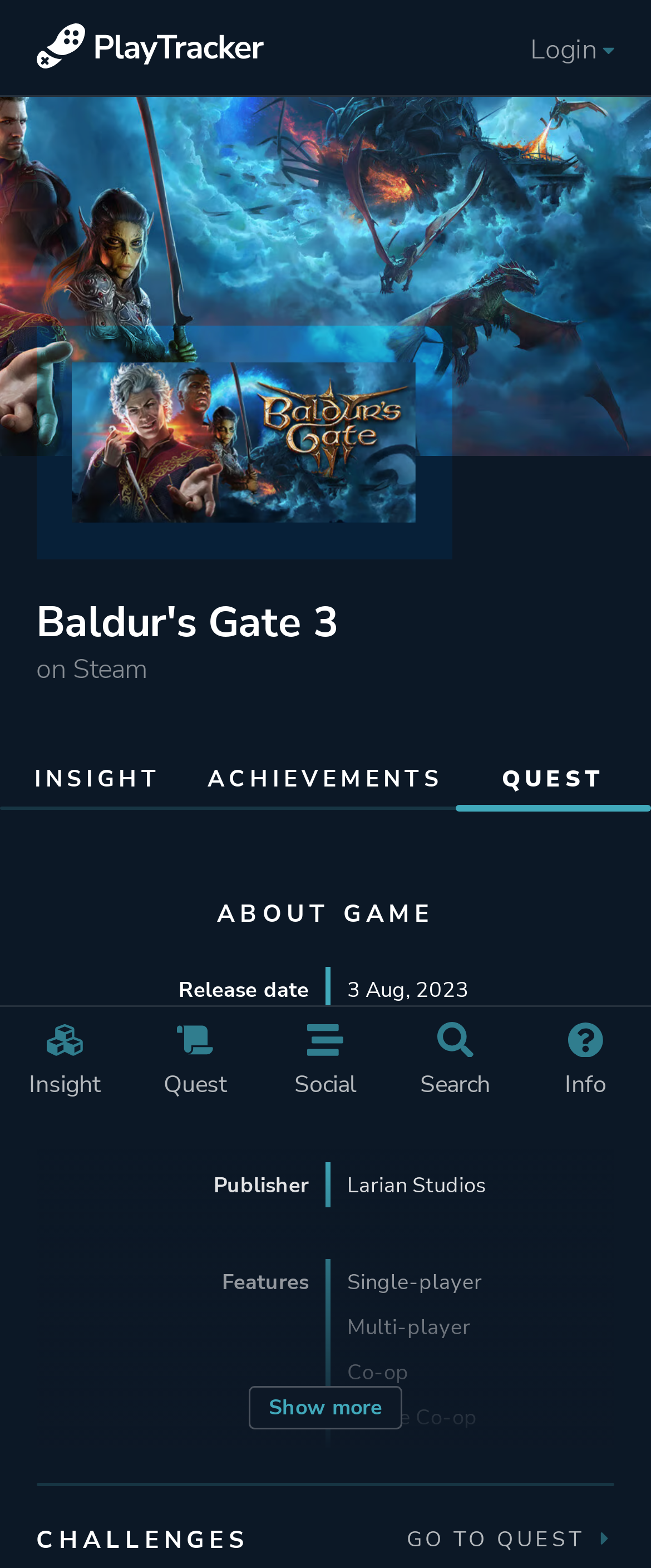Provide the bounding box coordinates of the area you need to click to execute the following instruction: "View challenges".

[0.055, 0.971, 0.5, 0.992]